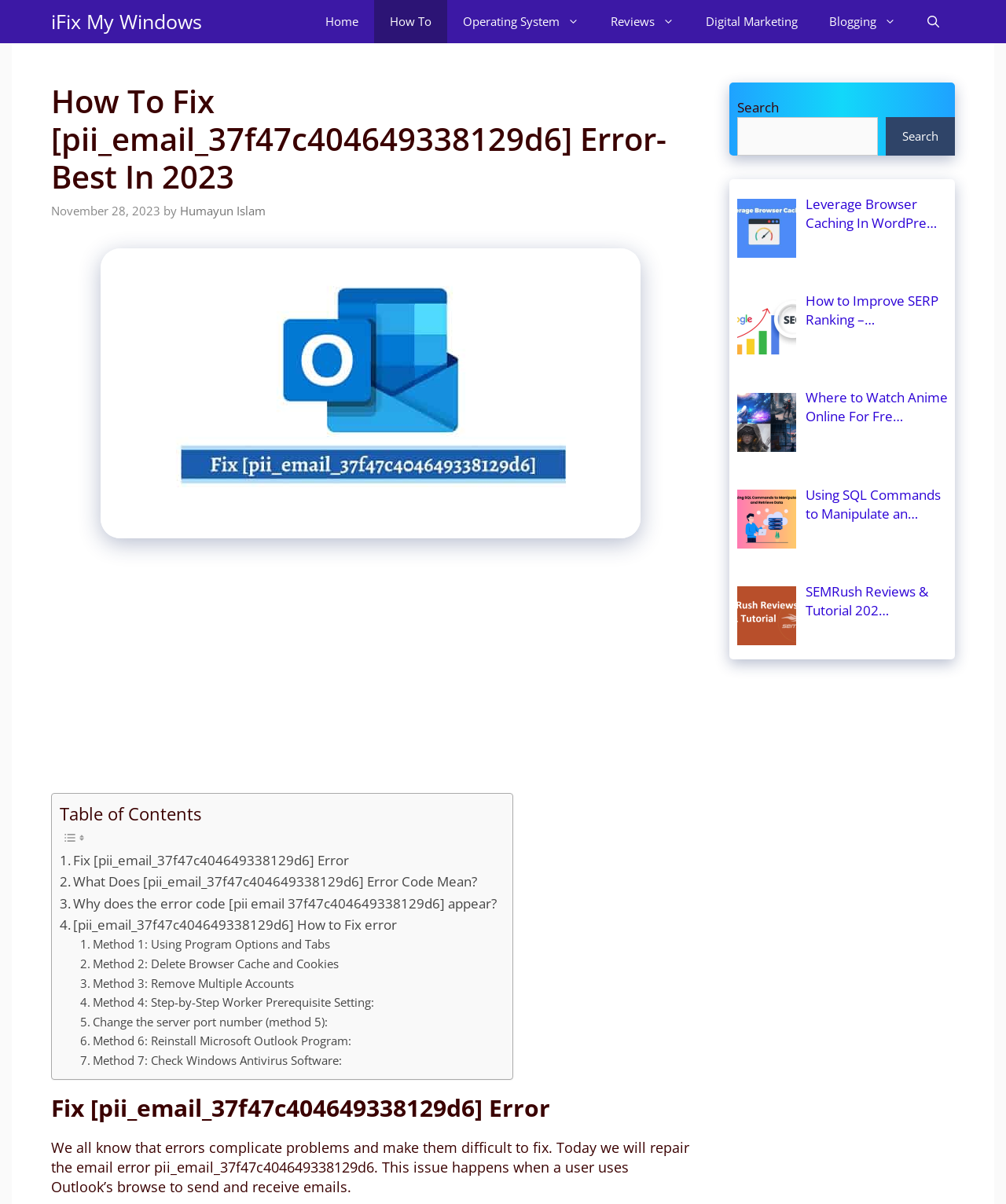Identify and provide the text of the main header on the webpage.

How To Fix [pii_email_37f47c404649338129d6] Error- Best In 2023